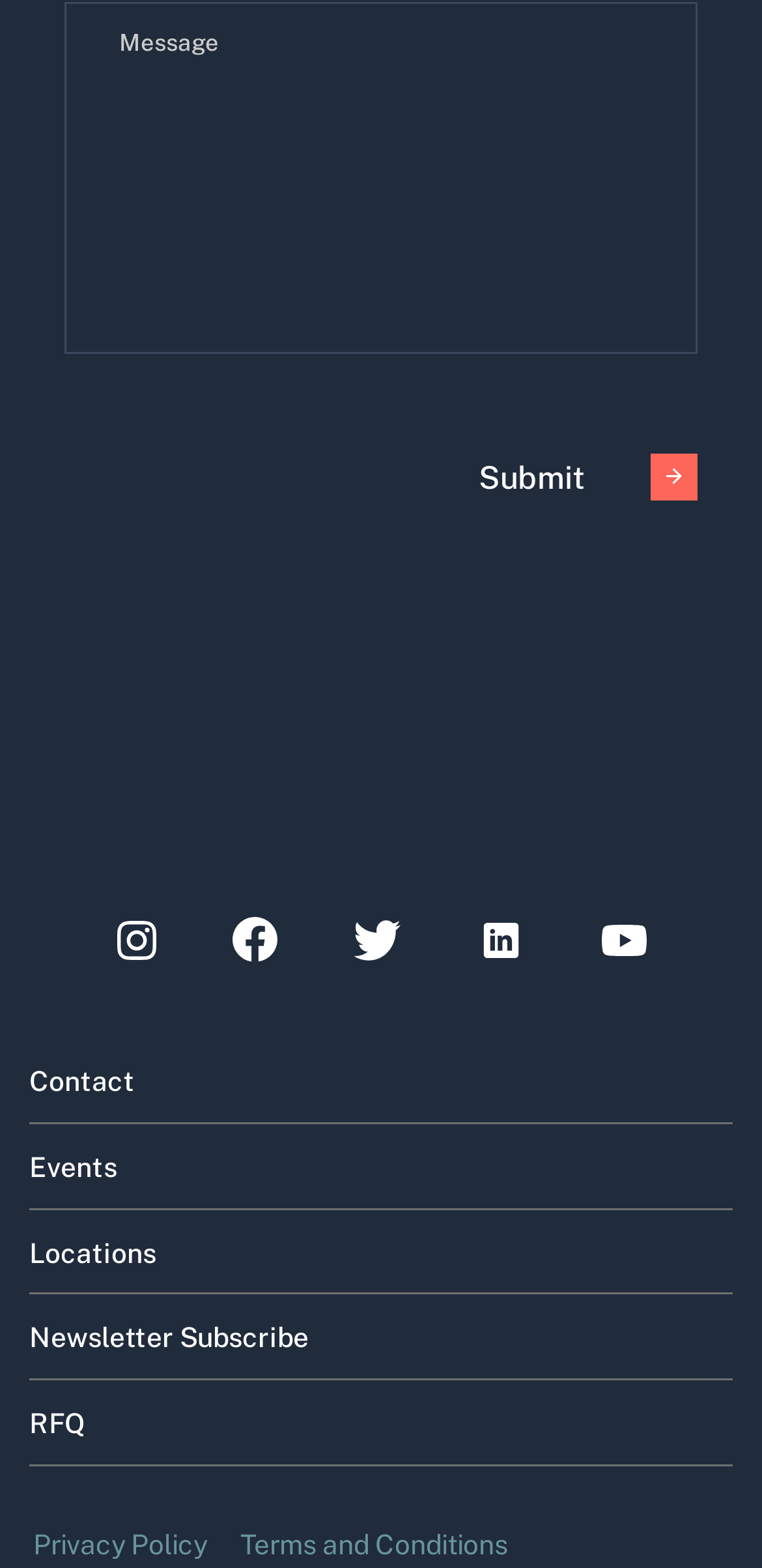Identify the bounding box coordinates of the HTML element based on this description: "Privacy Policy".

[0.044, 0.973, 0.272, 0.995]